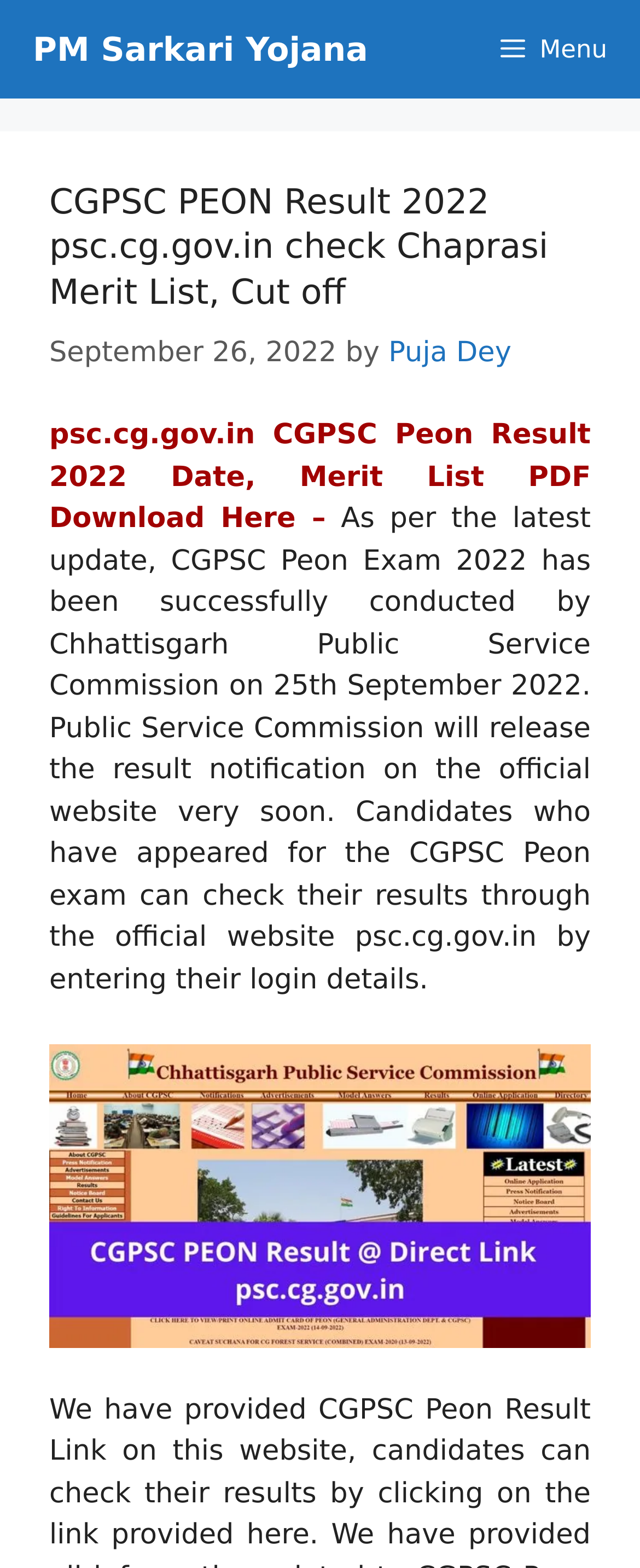Explain the contents of the webpage comprehensively.

The webpage is about the CGPSC PEON Result 2022, specifically providing information on the result date, merit list, and PDF download. At the top, there is a navigation bar with a link to "PM Sarkari Yojana" and a menu button. Below the navigation bar, there is a header section with a heading that reads "CGPSC PEON Result 2022 psc.cg.gov.in check Chaprasi Merit List, Cut off". 

To the right of the heading, there is a time element displaying the date "September 26, 2022", followed by the author's name "Puja Dey". Below this, there is a highlighted section with a static text that reads "psc.cg.gov.in CGPSC Peon Result 2022 Date, Merit List PDF Download Here –". 

The main content of the webpage is a paragraph of text that provides an update on the CGPSC Peon Exam 2022, stating that the exam has been successfully conducted and the result notification will be released soon on the official website. Below this paragraph, there is an image related to the CGPSC PEON Result.